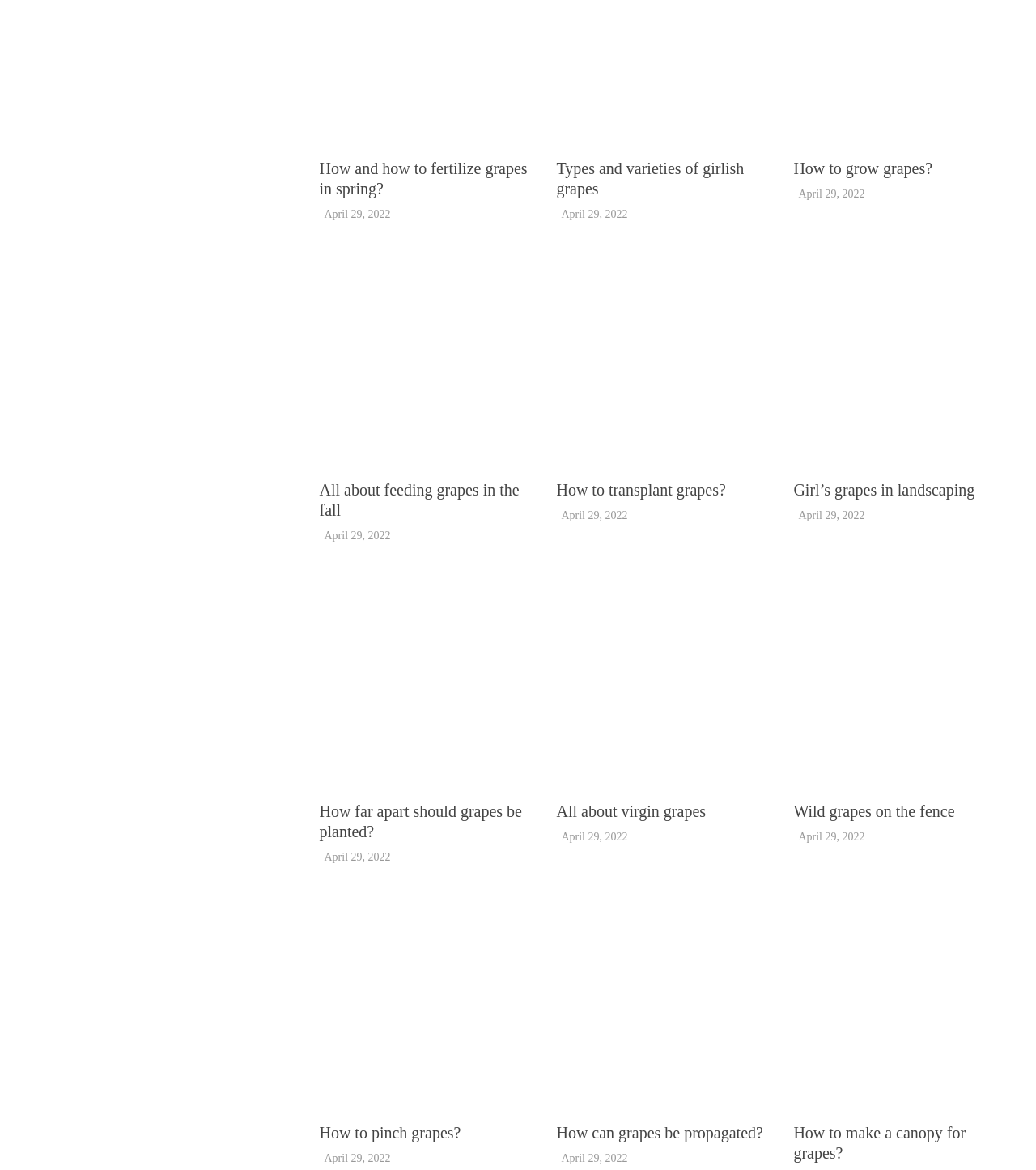Is the webpage about a specific type of grape?
Craft a detailed and extensive response to the question.

While the webpage does mention 'girlish grapes' in one of the article titles, it appears to cover a wide range of topics related to grapes in general, rather than focusing on a specific type of grape.